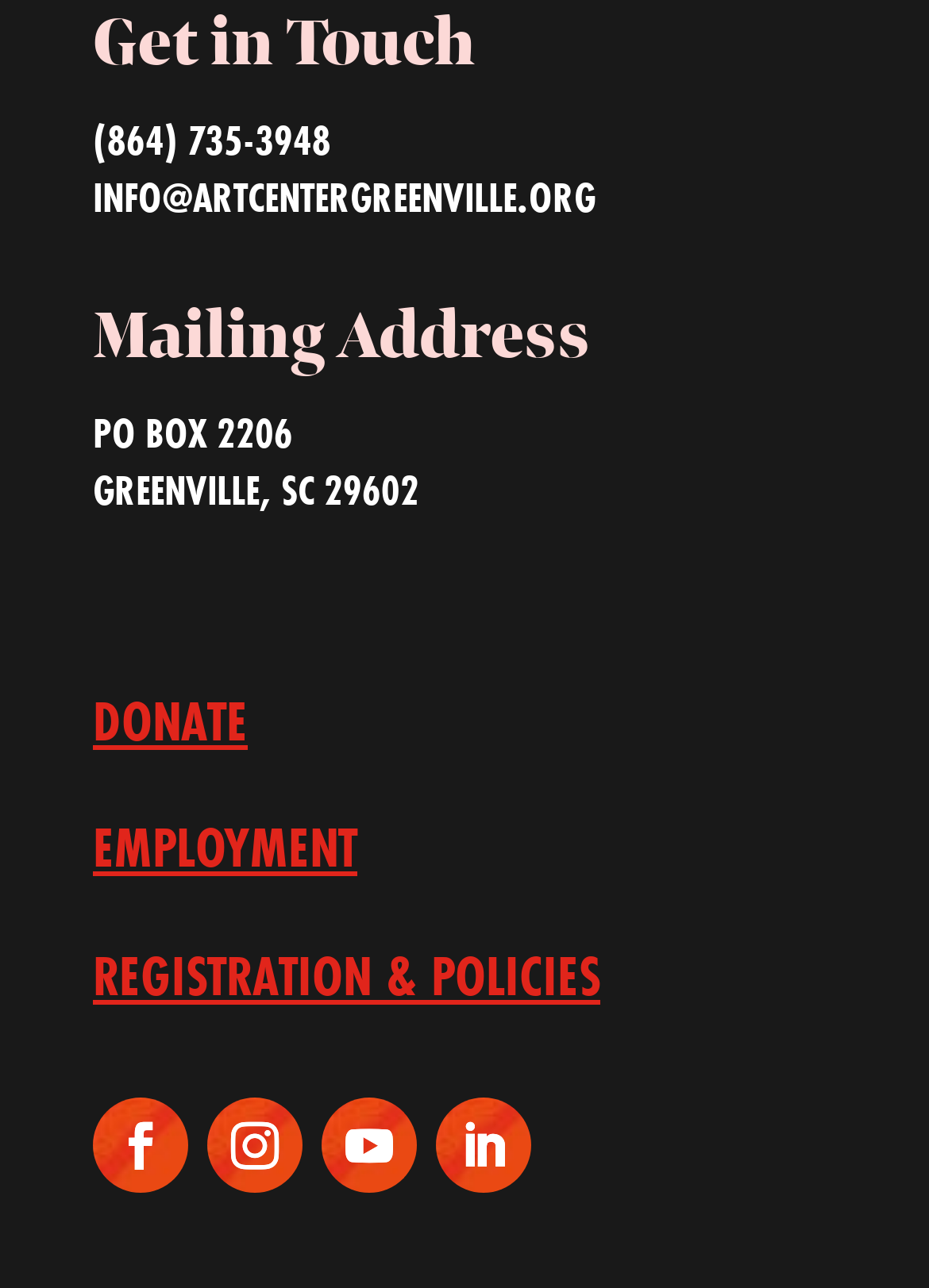Determine the bounding box coordinates of the clickable region to carry out the instruction: "Open Facebook page".

[0.1, 0.852, 0.203, 0.925]